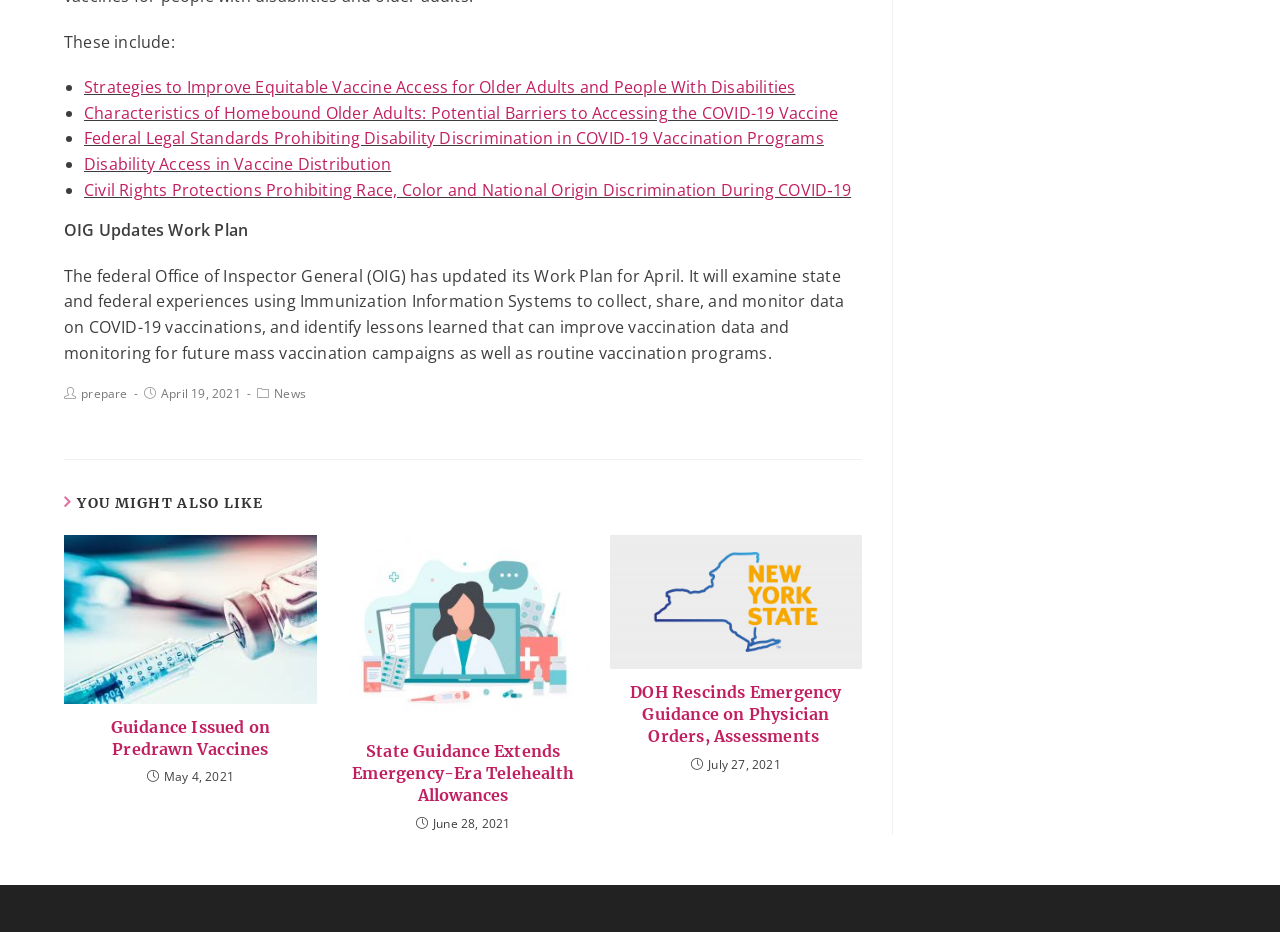Find the bounding box coordinates of the element's region that should be clicked in order to follow the given instruction: "Click on the link 'State Guidance Extends Emergency-Era Telehealth Allowances'". The coordinates should consist of four float numbers between 0 and 1, i.e., [left, top, right, bottom].

[0.263, 0.575, 0.461, 0.781]